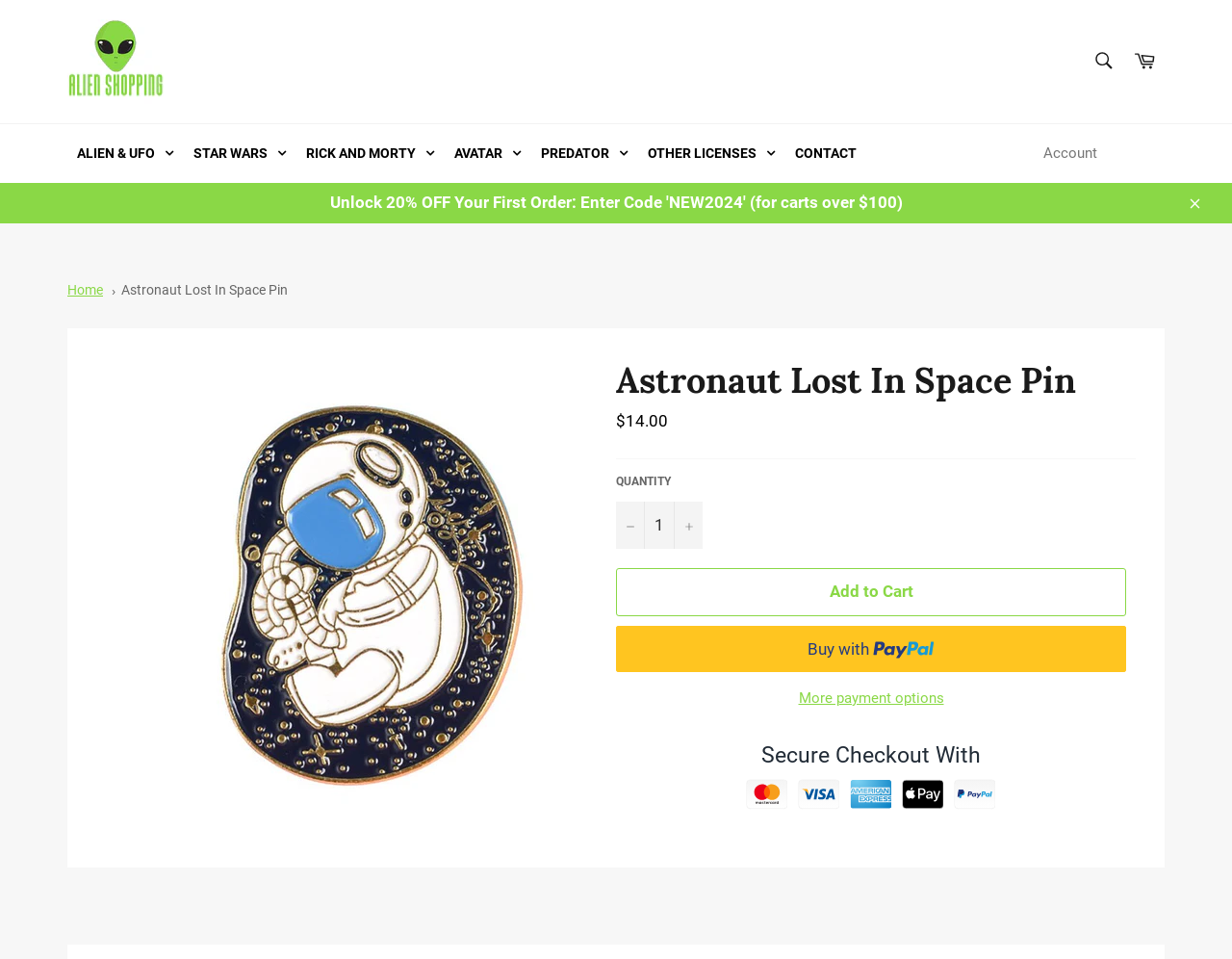Can you show the bounding box coordinates of the region to click on to complete the task described in the instruction: "Add to Cart"?

[0.5, 0.593, 0.914, 0.642]